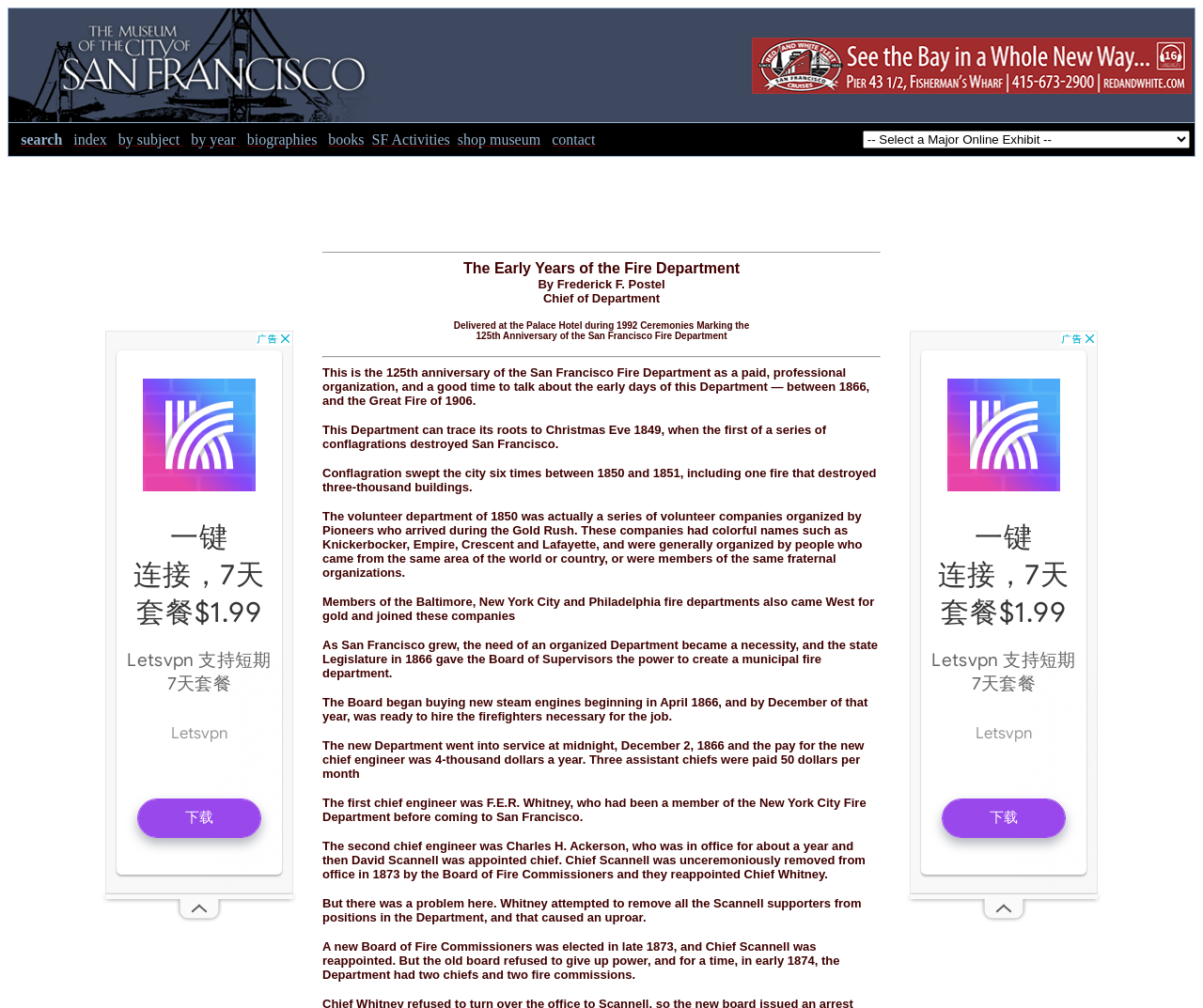Determine the bounding box for the described UI element: "alt="Red and White Fleet"".

[0.625, 0.08, 0.99, 0.096]